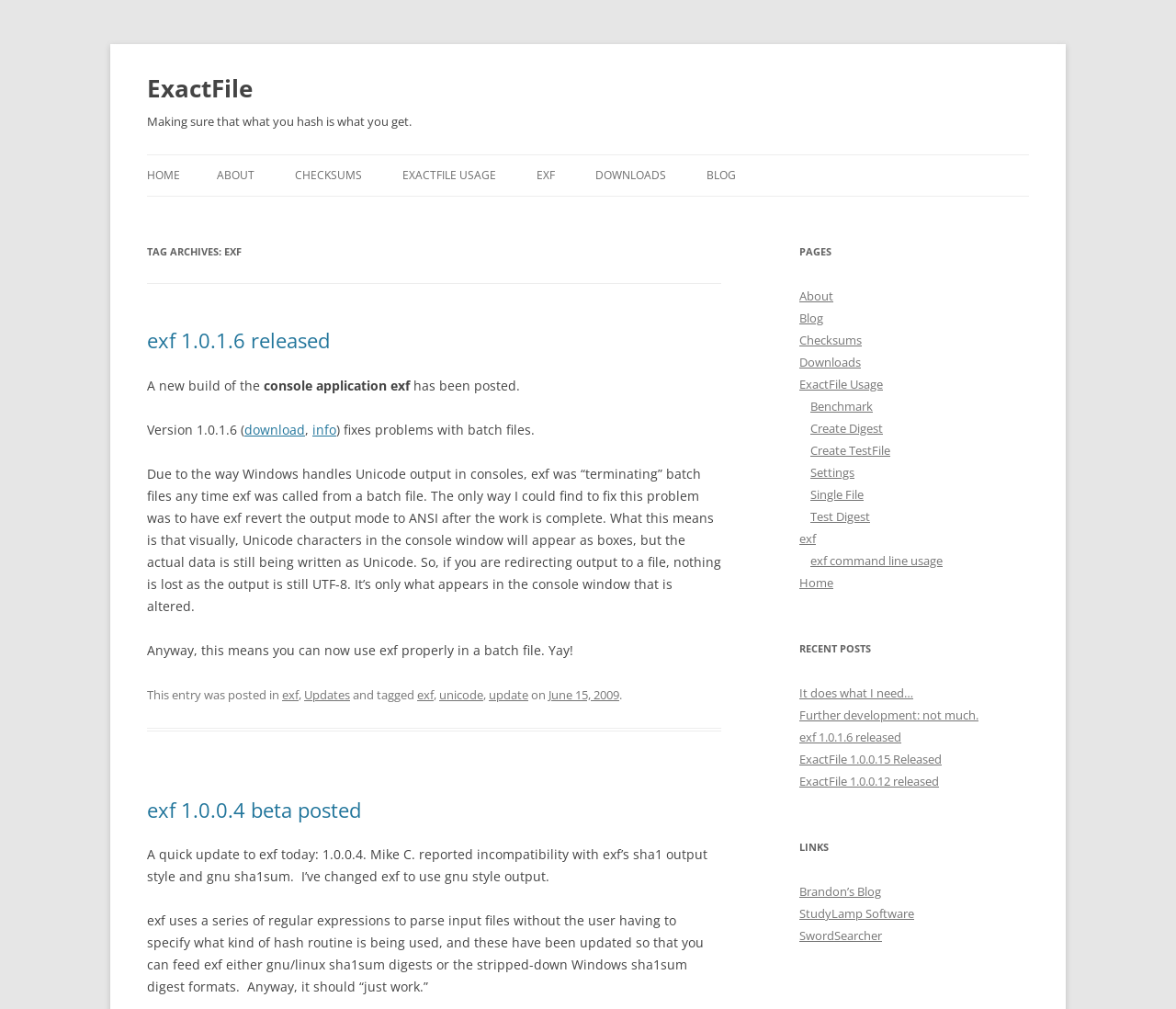Given the description: "ExactFile Usage", determine the bounding box coordinates of the UI element. The coordinates should be formatted as four float numbers between 0 and 1, [left, top, right, bottom].

[0.342, 0.154, 0.422, 0.194]